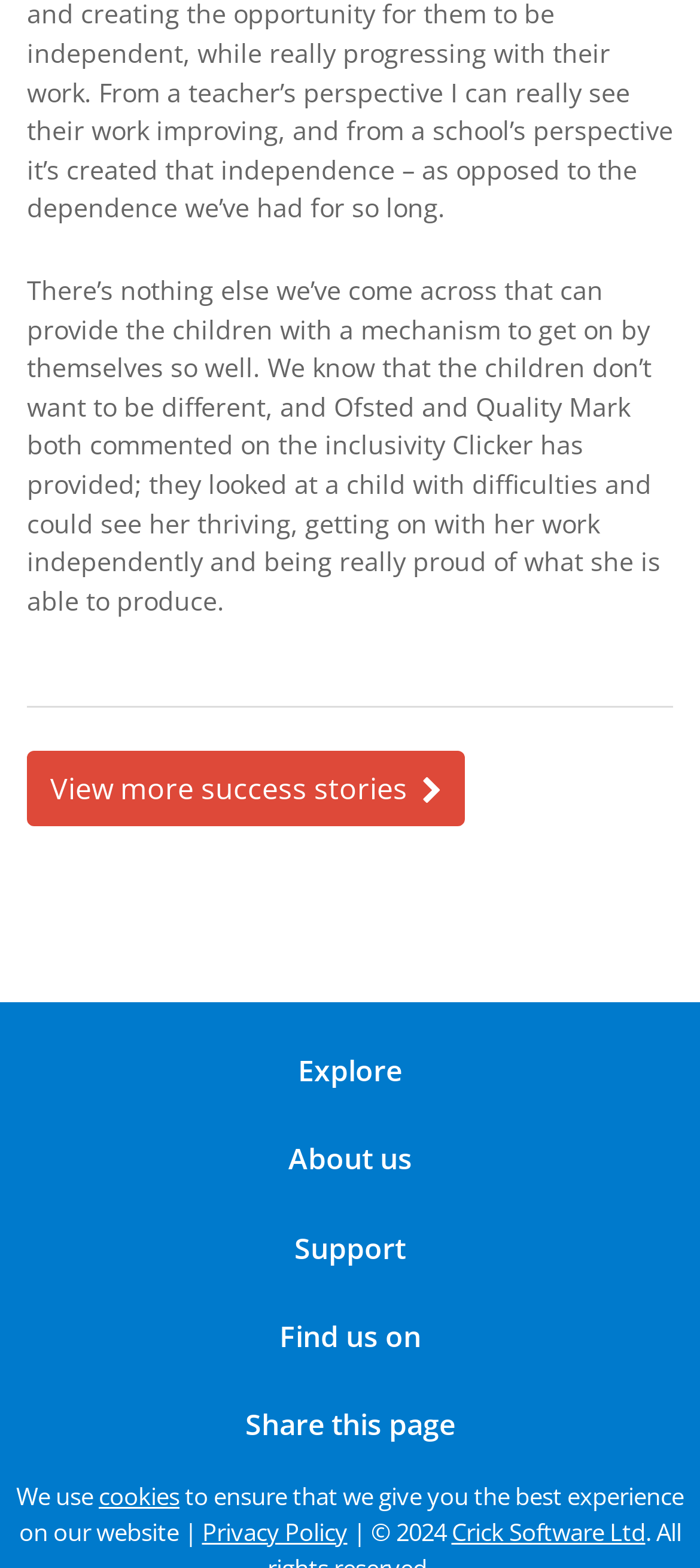Please find the bounding box coordinates for the clickable element needed to perform this instruction: "View more success stories".

[0.038, 0.479, 0.664, 0.527]